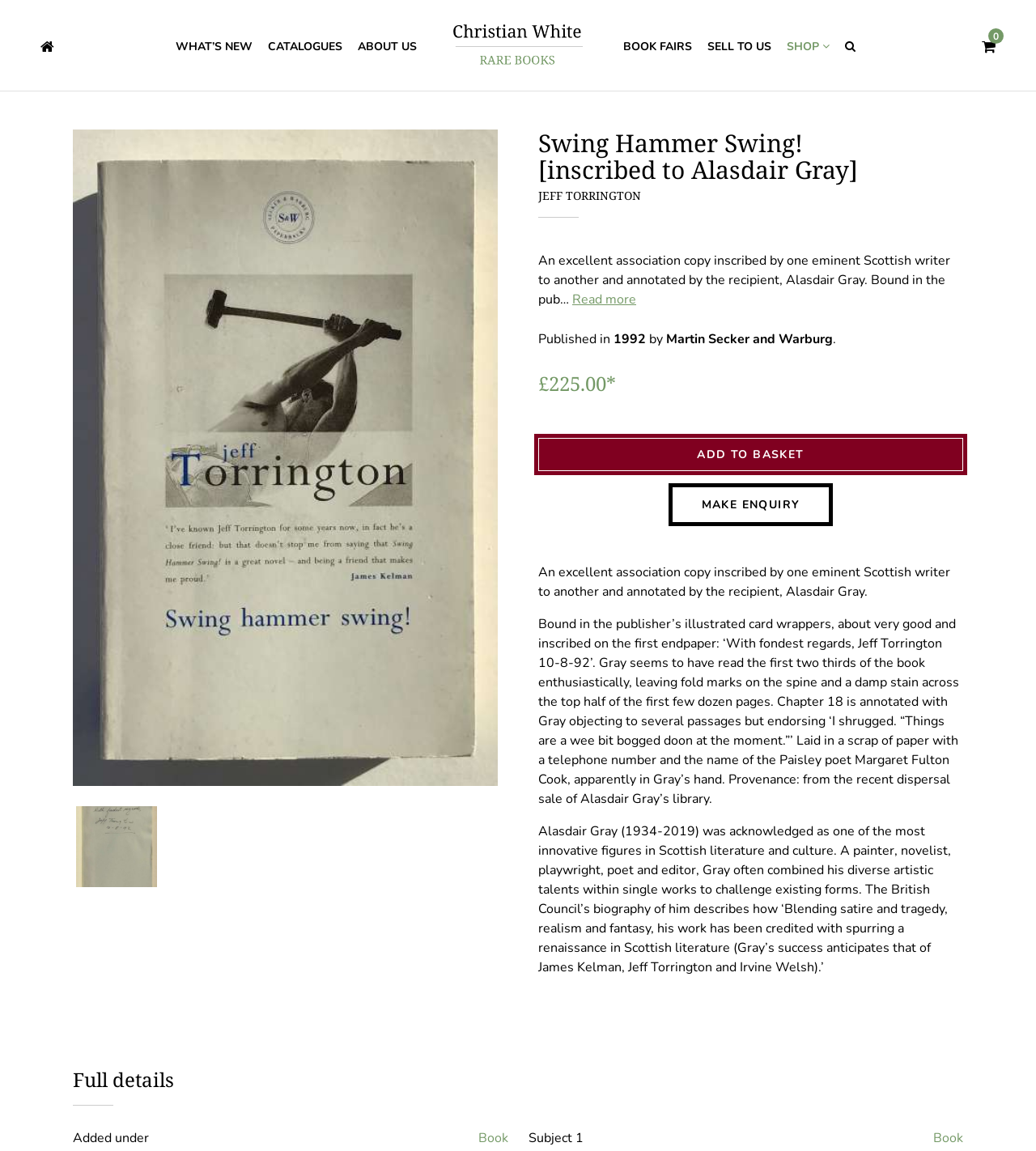What is the name of the book?
Look at the webpage screenshot and answer the question with a detailed explanation.

The name of the book can be found in the heading element with the text 'Swing Hammer Swing! [inscribed to Alasdair Gray]' which is located at the top of the webpage.